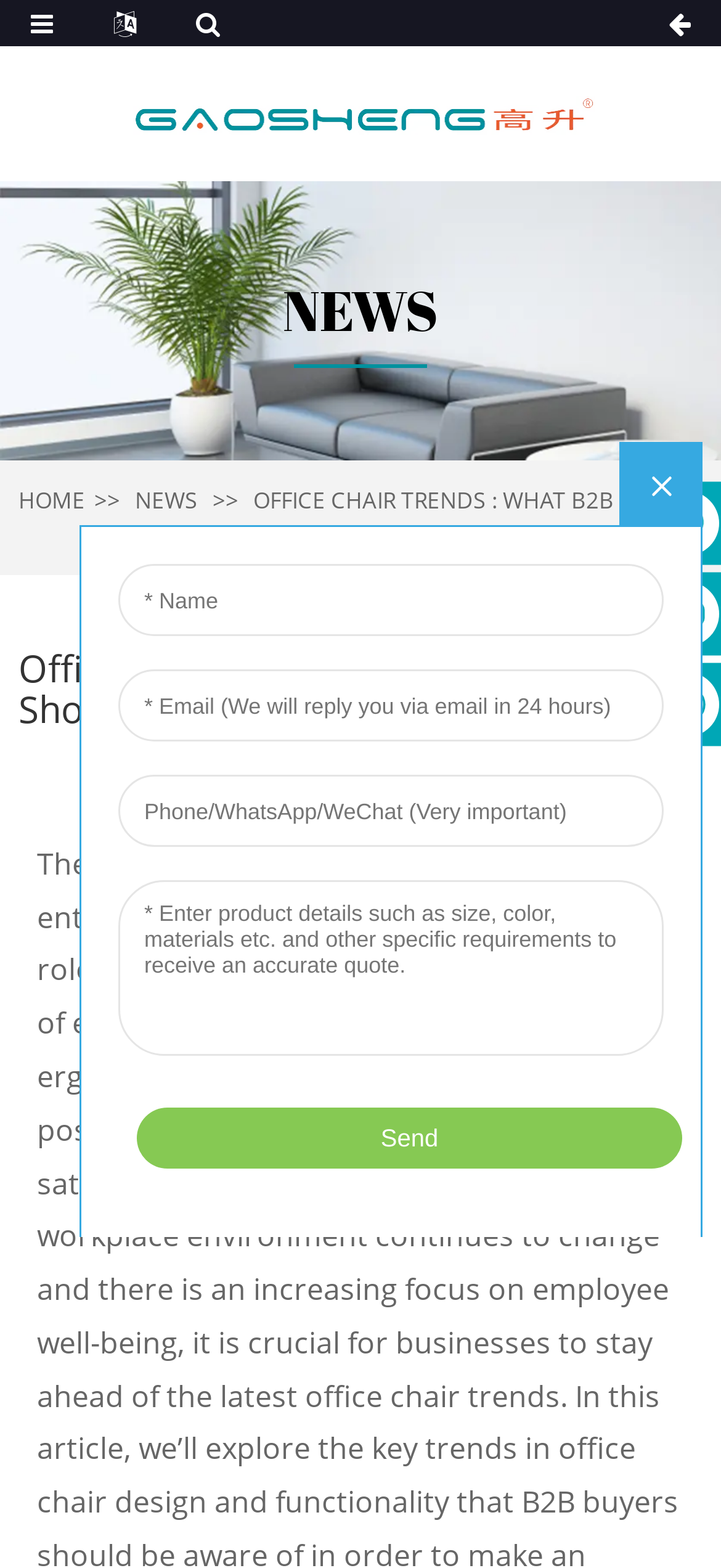What is the main topic of the webpage?
Based on the image, provide your answer in one word or phrase.

Office Chair Trends